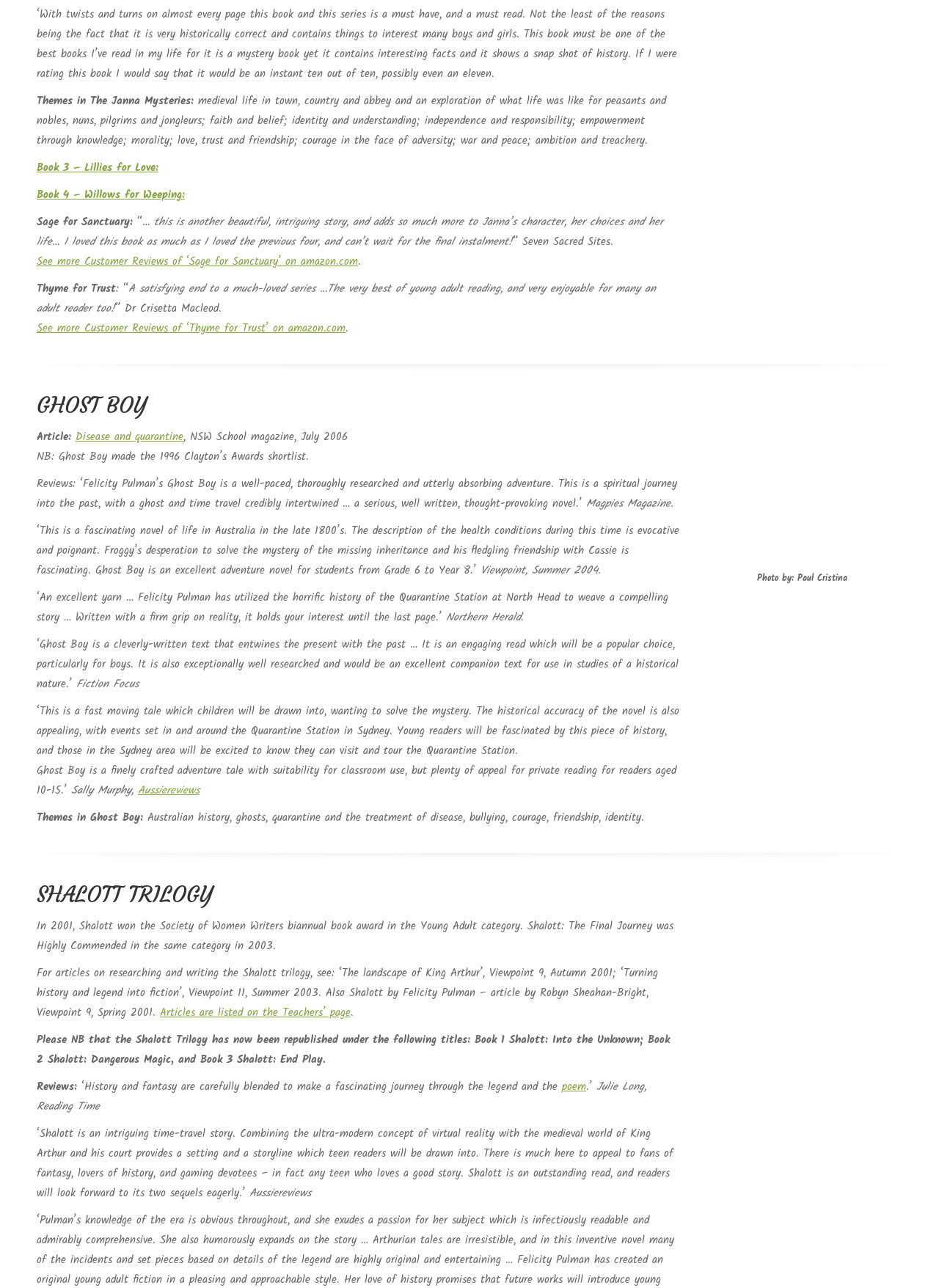Kindly determine the bounding box coordinates for the clickable area to achieve the given instruction: "Click on 'Book 3 – Lillies for Love'".

[0.039, 0.124, 0.169, 0.137]